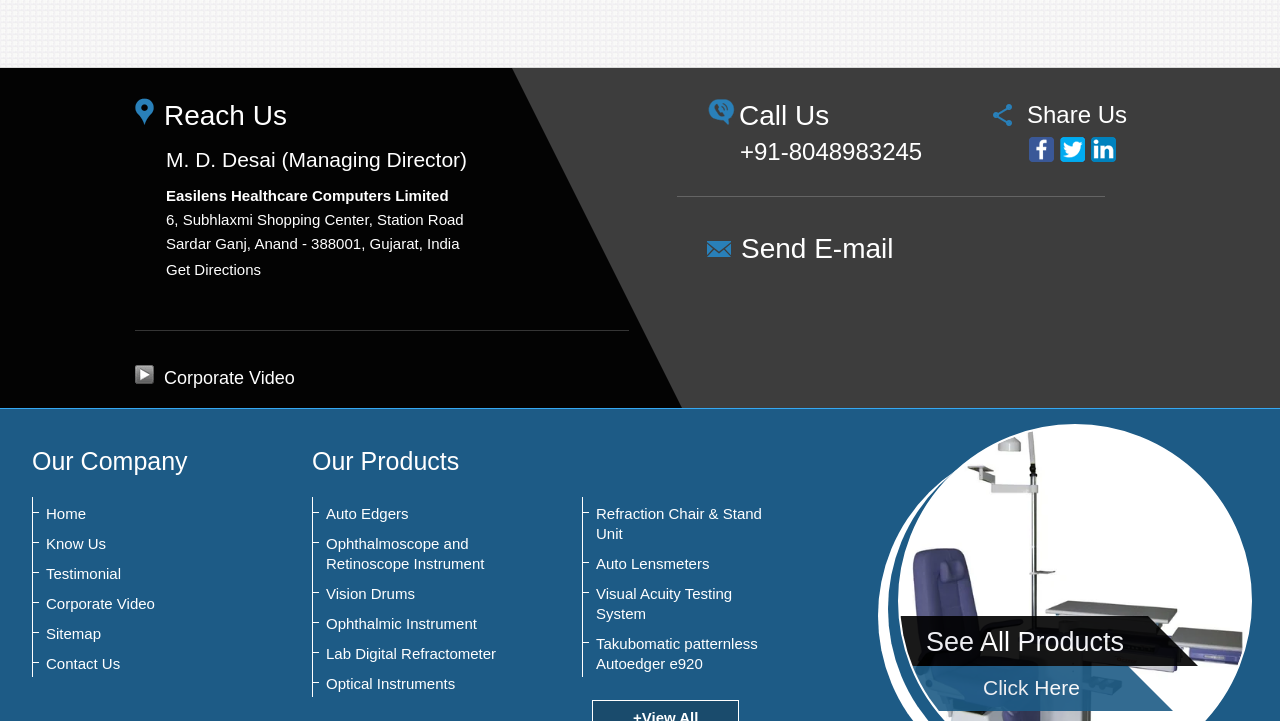Highlight the bounding box coordinates of the region I should click on to meet the following instruction: "Get directions to the company".

[0.13, 0.362, 0.204, 0.386]